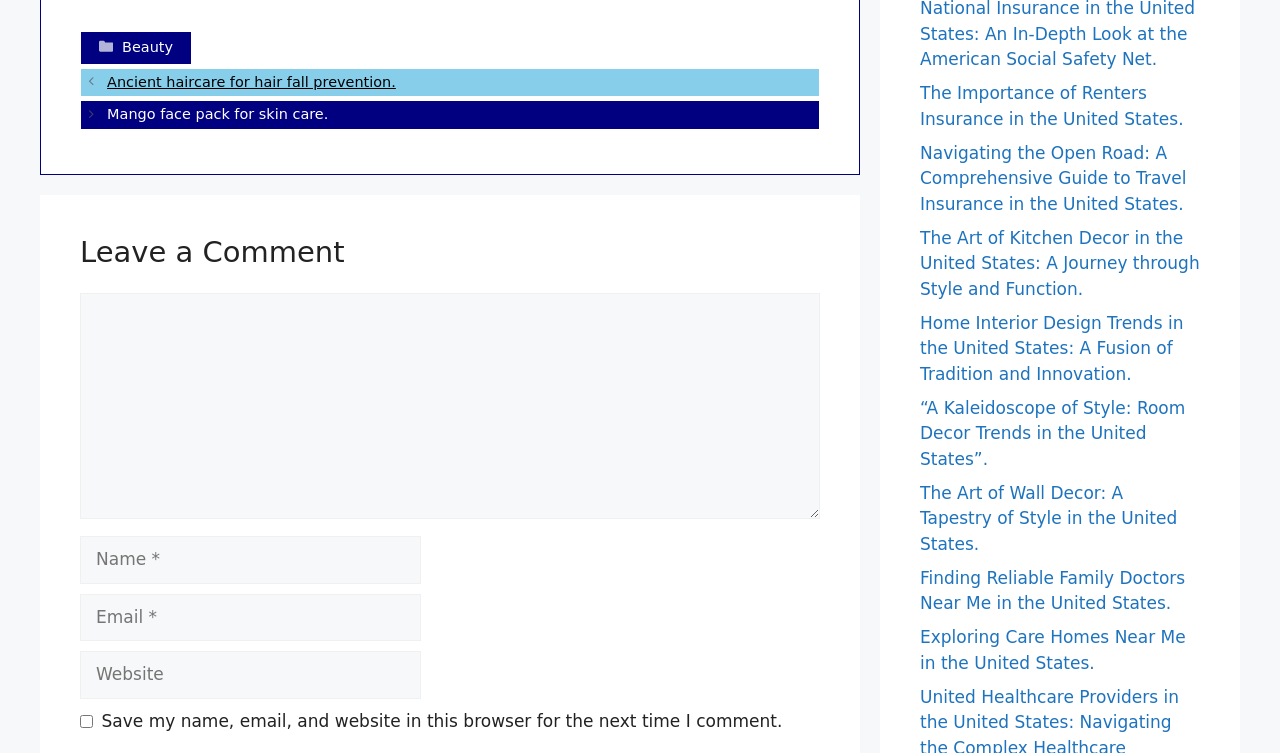Specify the bounding box coordinates of the area to click in order to execute this command: 'Leave a comment'. The coordinates should consist of four float numbers ranging from 0 to 1, and should be formatted as [left, top, right, bottom].

[0.062, 0.312, 0.641, 0.362]